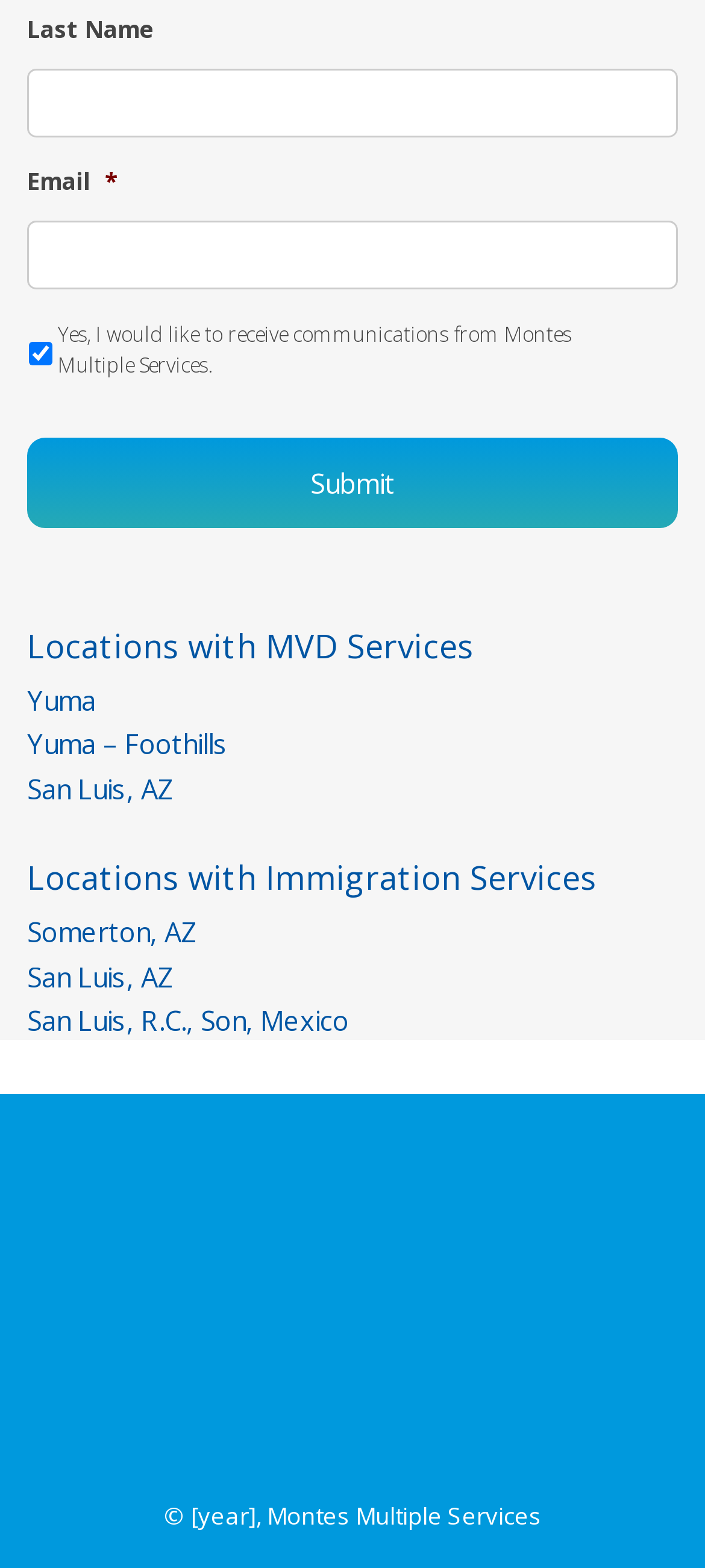Is the checkbox checked?
Refer to the image and provide a concise answer in one word or phrase.

Yes